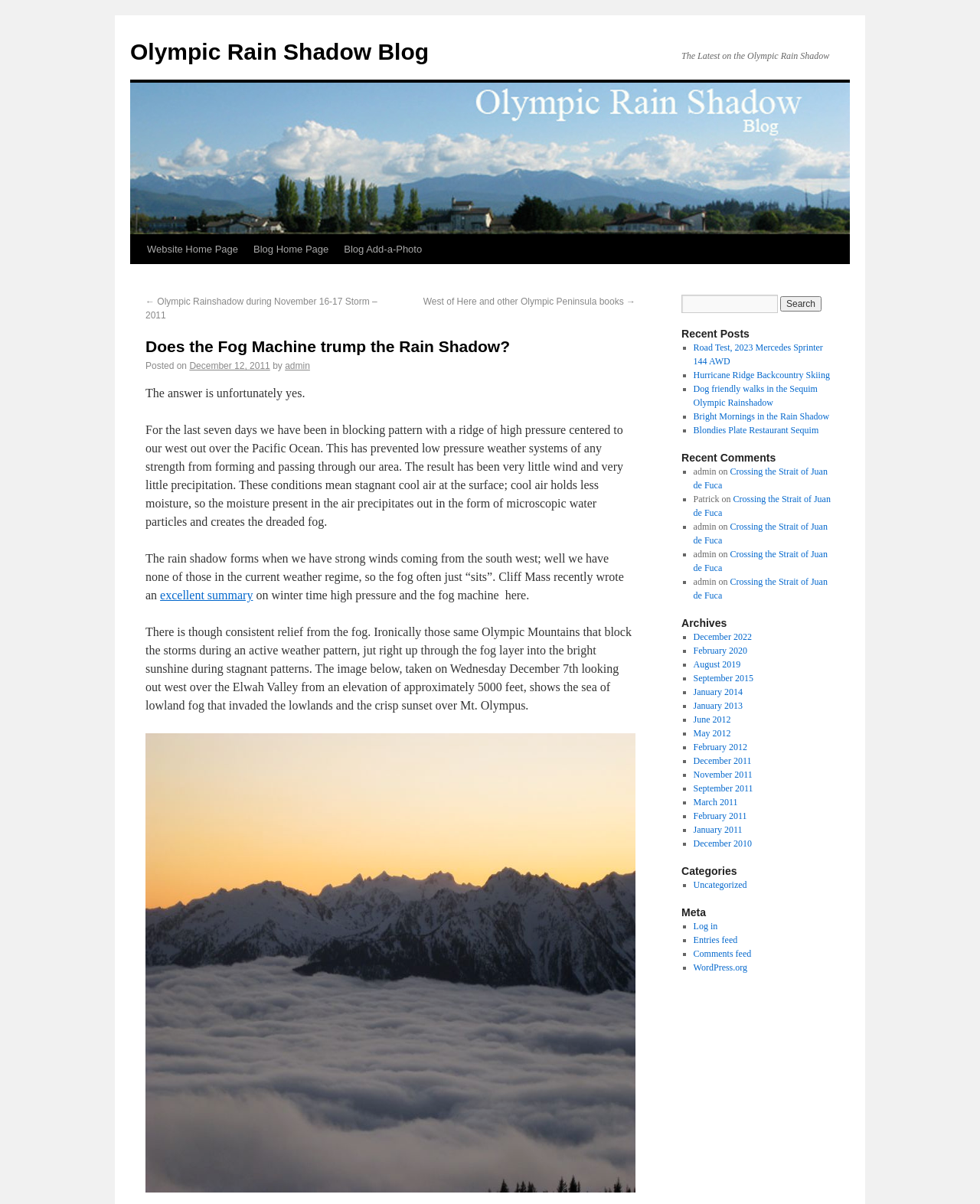Determine the bounding box coordinates of the section to be clicked to follow the instruction: "View archives for December 2011". The coordinates should be given as four float numbers between 0 and 1, formatted as [left, top, right, bottom].

[0.707, 0.627, 0.767, 0.636]